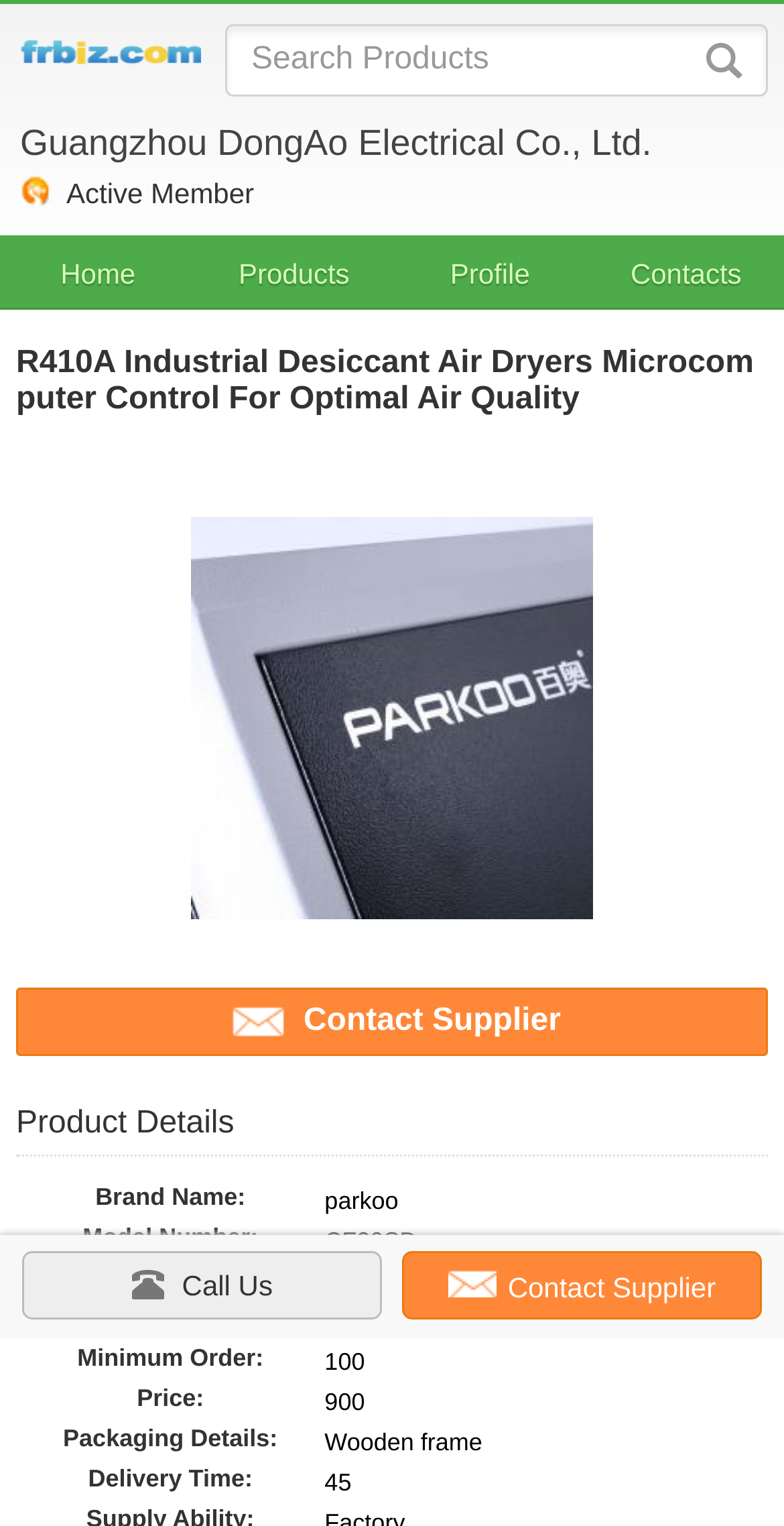What is the minimum order quantity?
Answer the question in as much detail as possible.

I found the minimum order quantity by looking at the product details section, where it lists the minimum order as '100'.